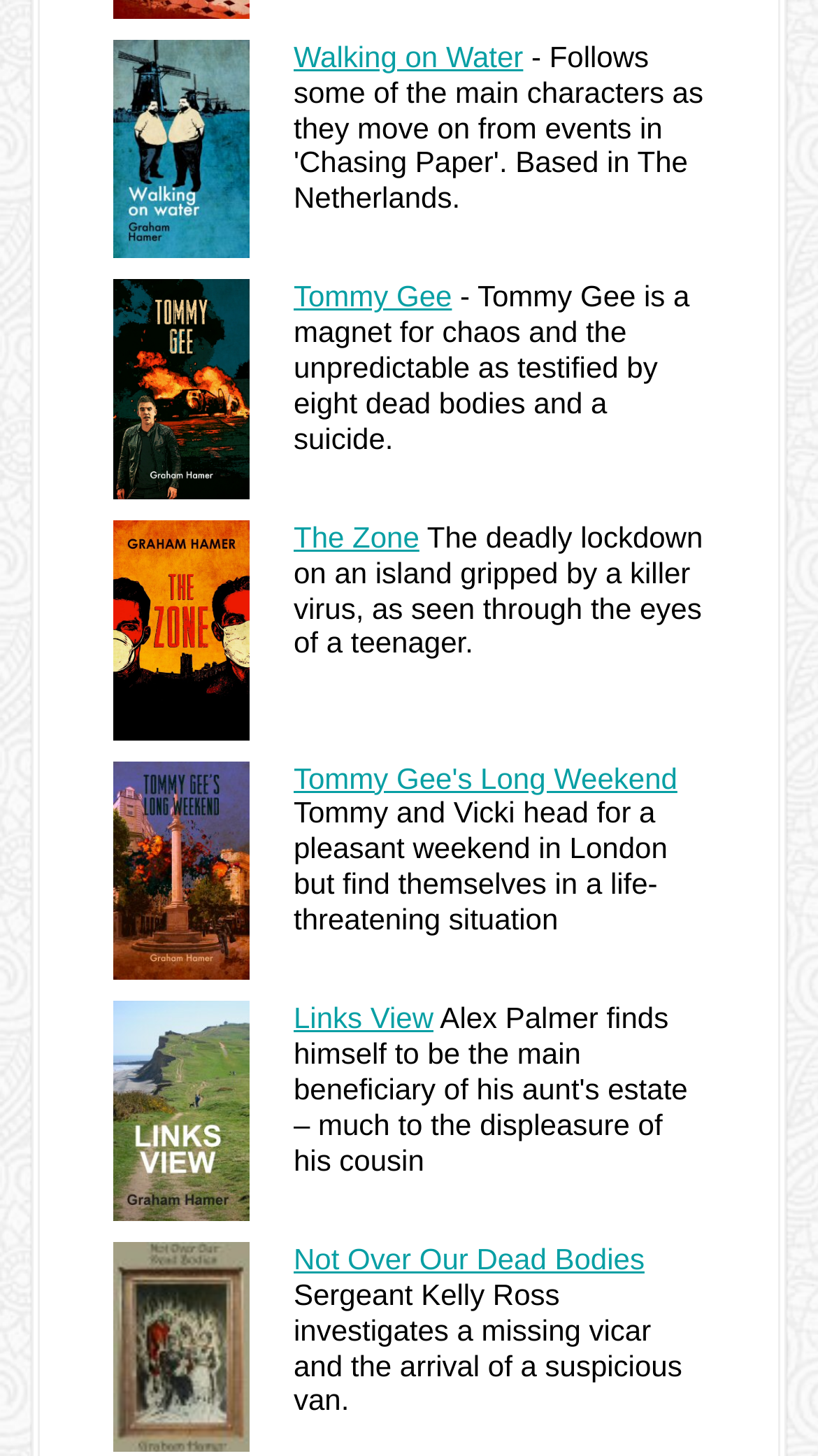Are all book titles linked?
Please answer the question with a detailed response using the information from the screenshot.

I checked each LayoutTableCell element and found that each book title has a corresponding link element, indicating that all book titles are linked.